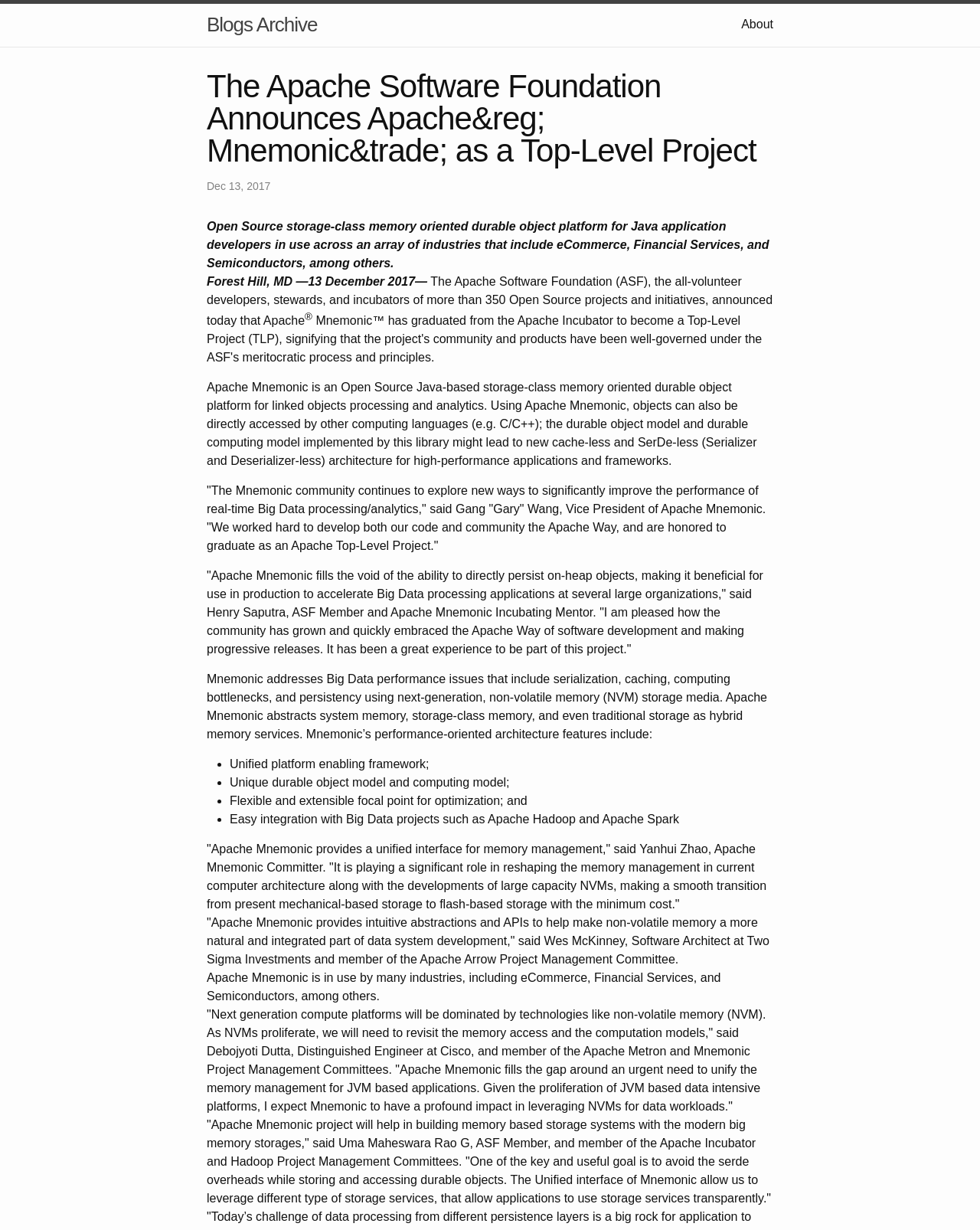What is the main title displayed on this webpage?

The Apache Software Foundation Announces Apache&reg; Mnemonic&trade; as a Top-Level Project